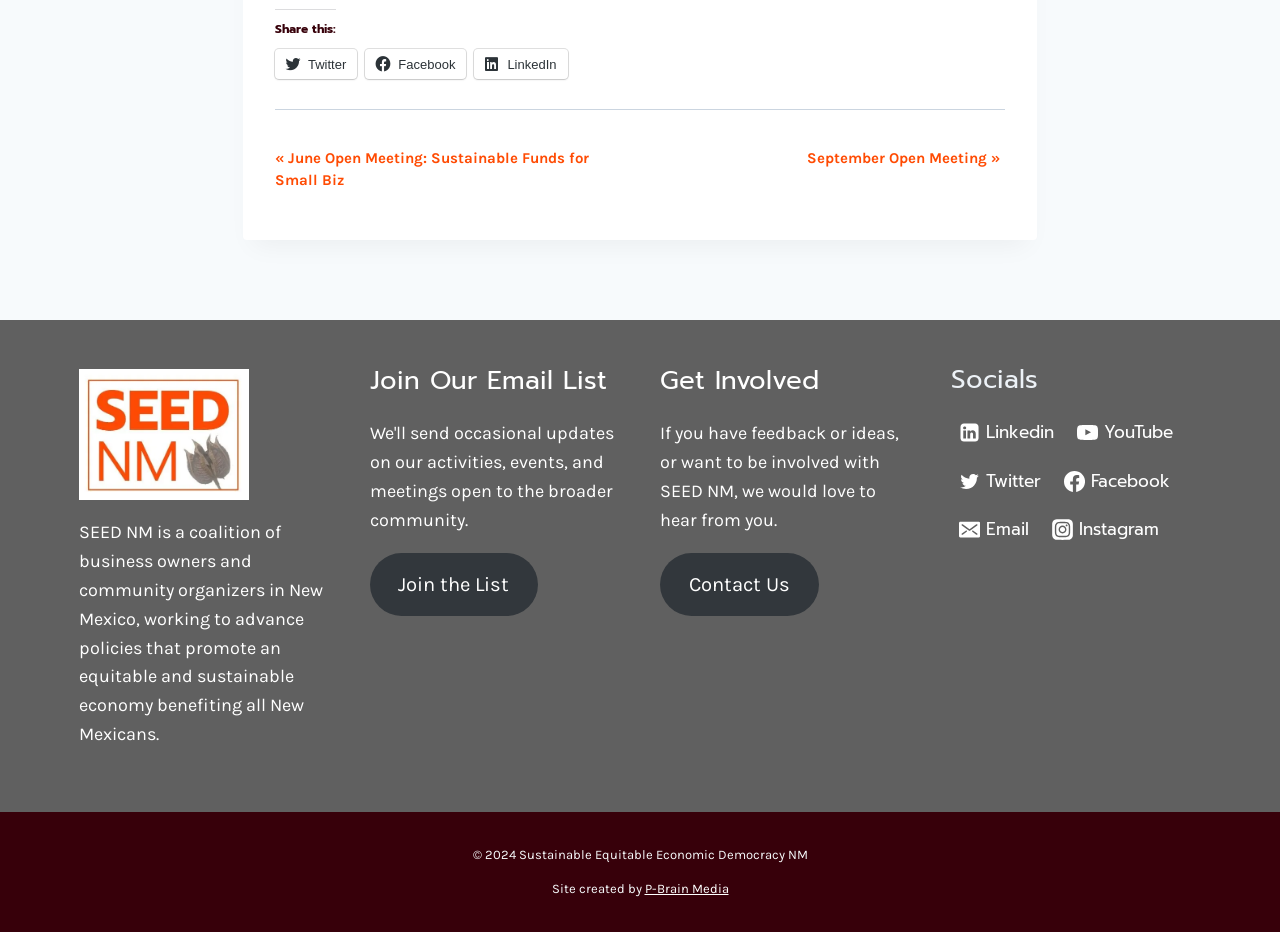Could you provide the bounding box coordinates for the portion of the screen to click to complete this instruction: "View previous event"?

[0.215, 0.16, 0.46, 0.203]